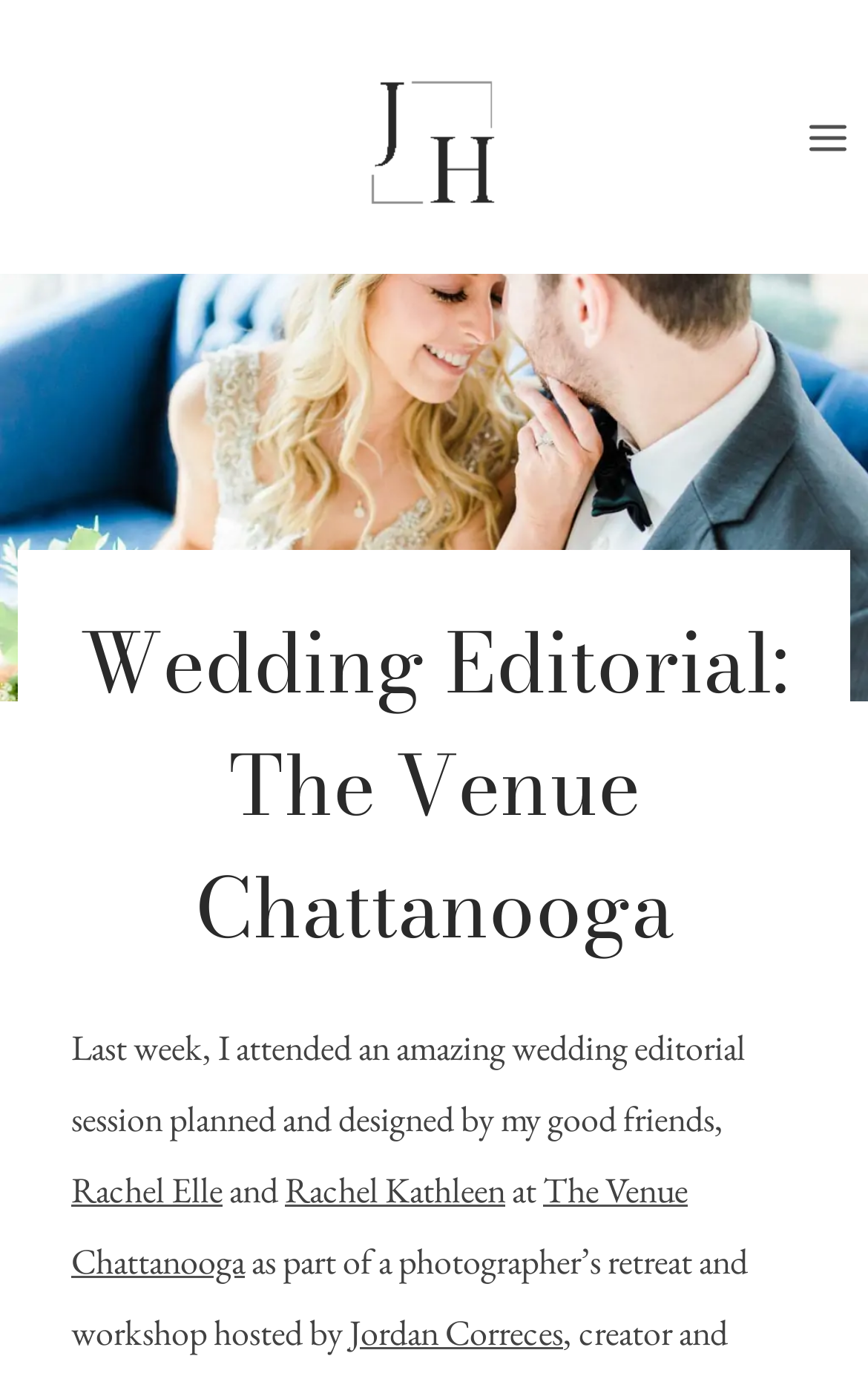What is the event mentioned in the text?
Refer to the image and provide a thorough answer to the question.

The text mentions that the author attended an 'amazing wedding editorial session' planned and designed by their friends.